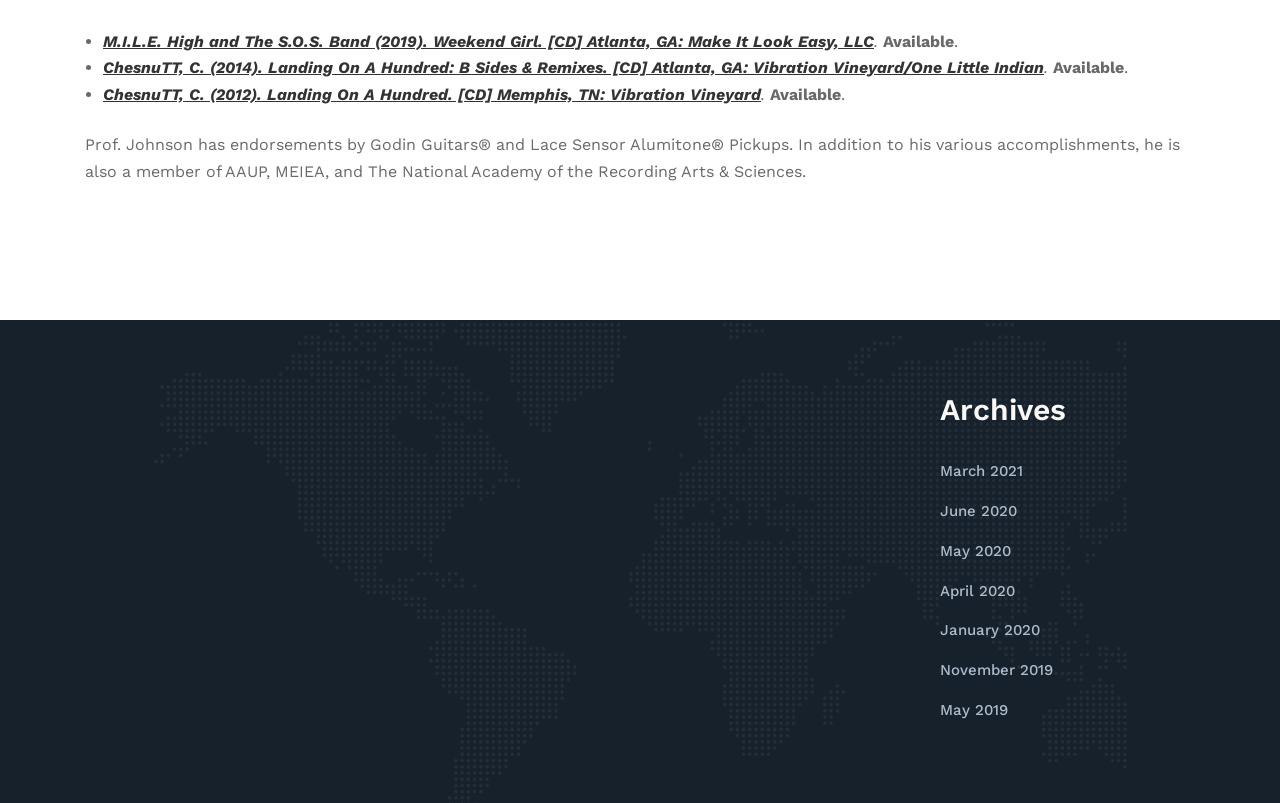What is the name of the guitarist endorsed by Godin Guitars?
Please respond to the question with as much detail as possible.

Based on the text 'Prof. Johnson has endorsements by Godin Guitars® and Lace Sensor Alumitone® Pickups.', we can infer that Prof. Johnson is the guitarist endorsed by Godin Guitars.